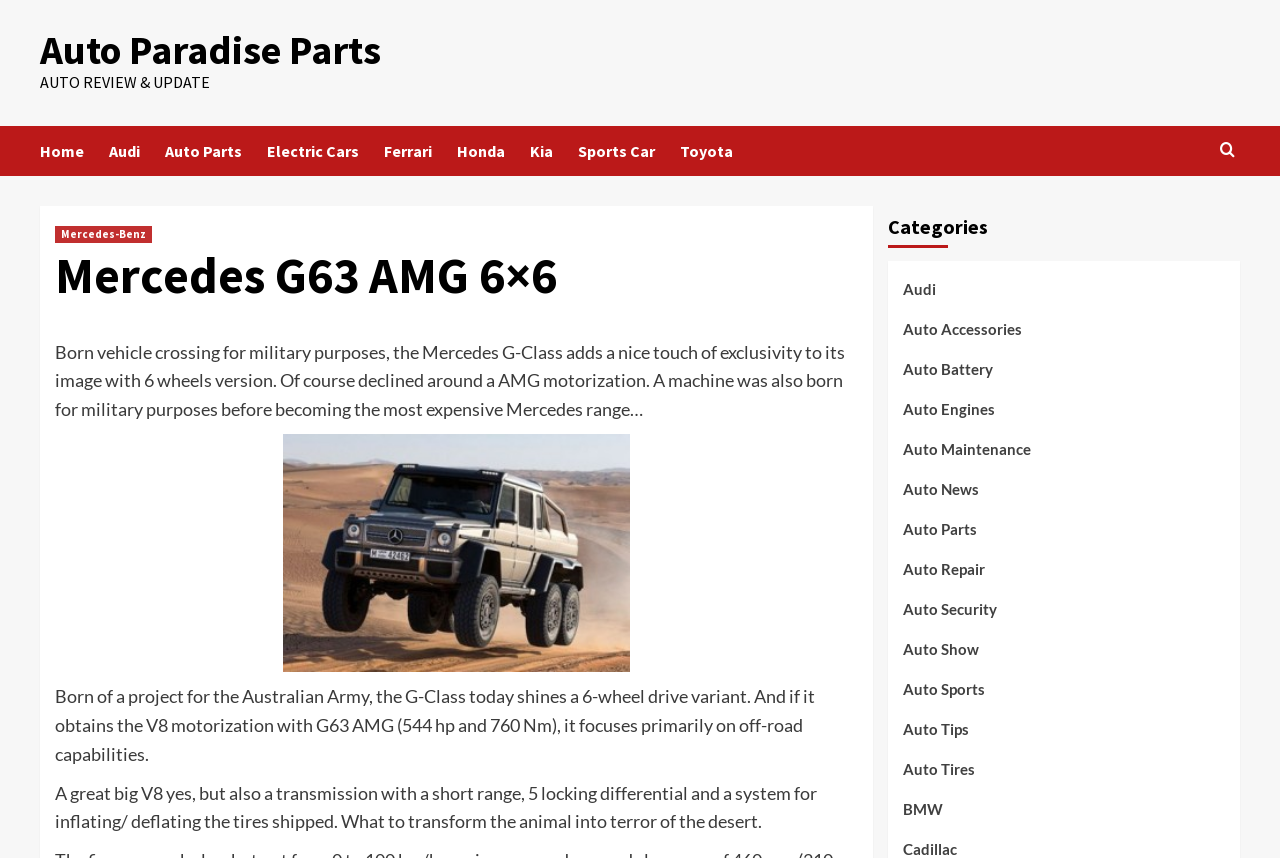Can you find and provide the main heading text of this webpage?

Mercedes G63 AMG 6×6